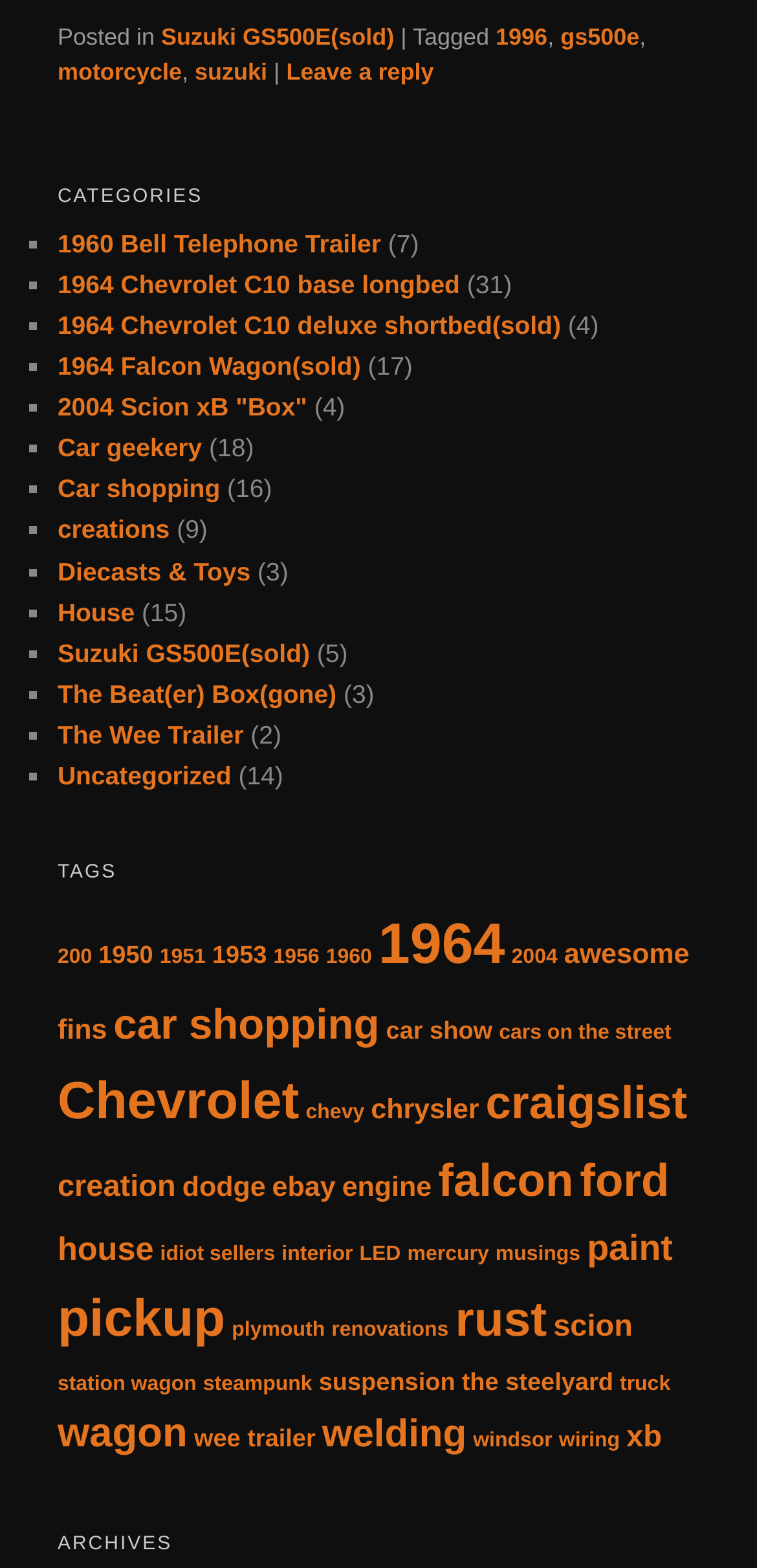Extract the bounding box coordinates of the UI element described by: "Leave a reply". The coordinates should include four float numbers ranging from 0 to 1, e.g., [left, top, right, bottom].

[0.378, 0.038, 0.573, 0.055]